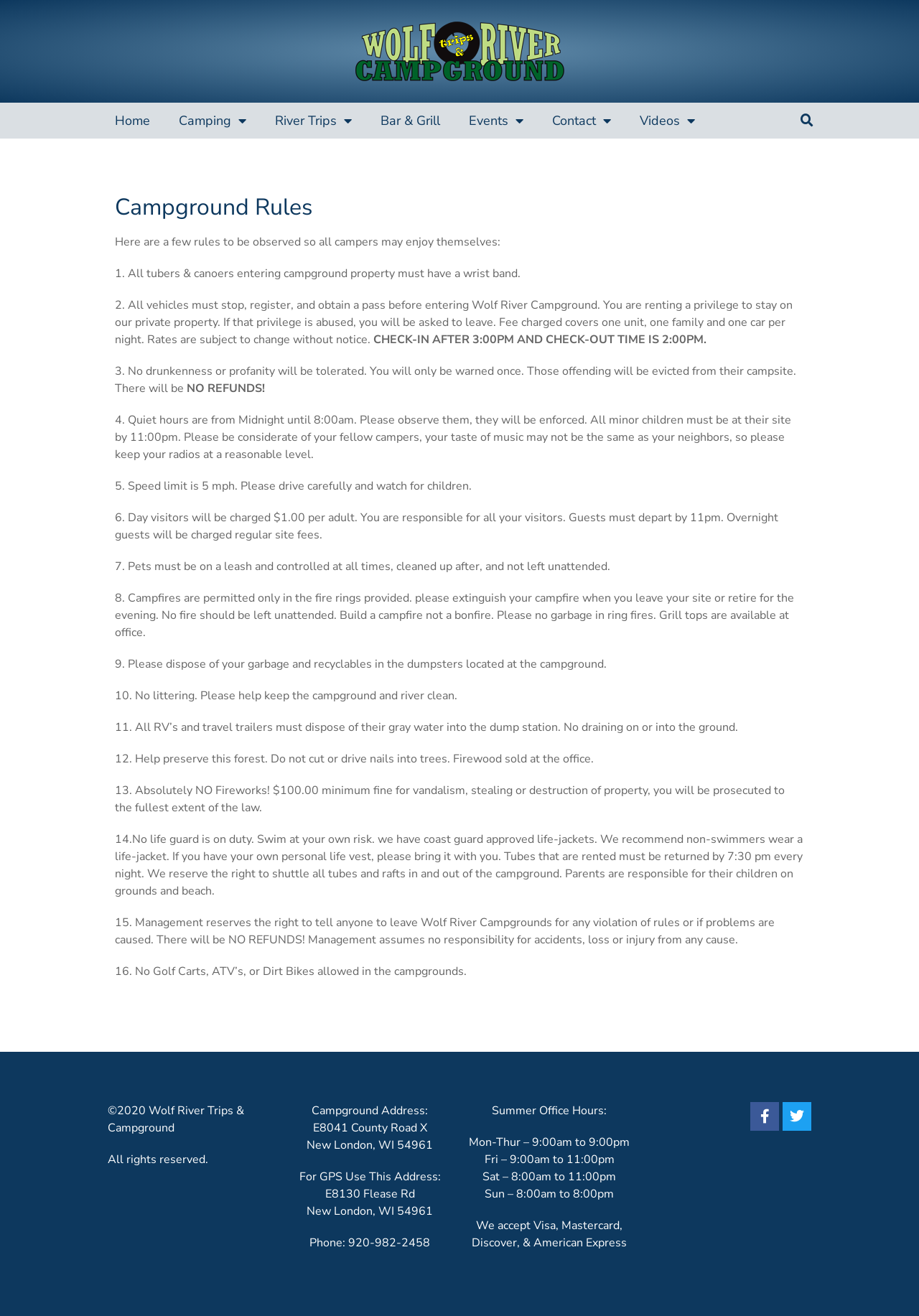Please mark the clickable region by giving the bounding box coordinates needed to complete this instruction: "Visit the 'Camping' page".

[0.179, 0.078, 0.284, 0.105]